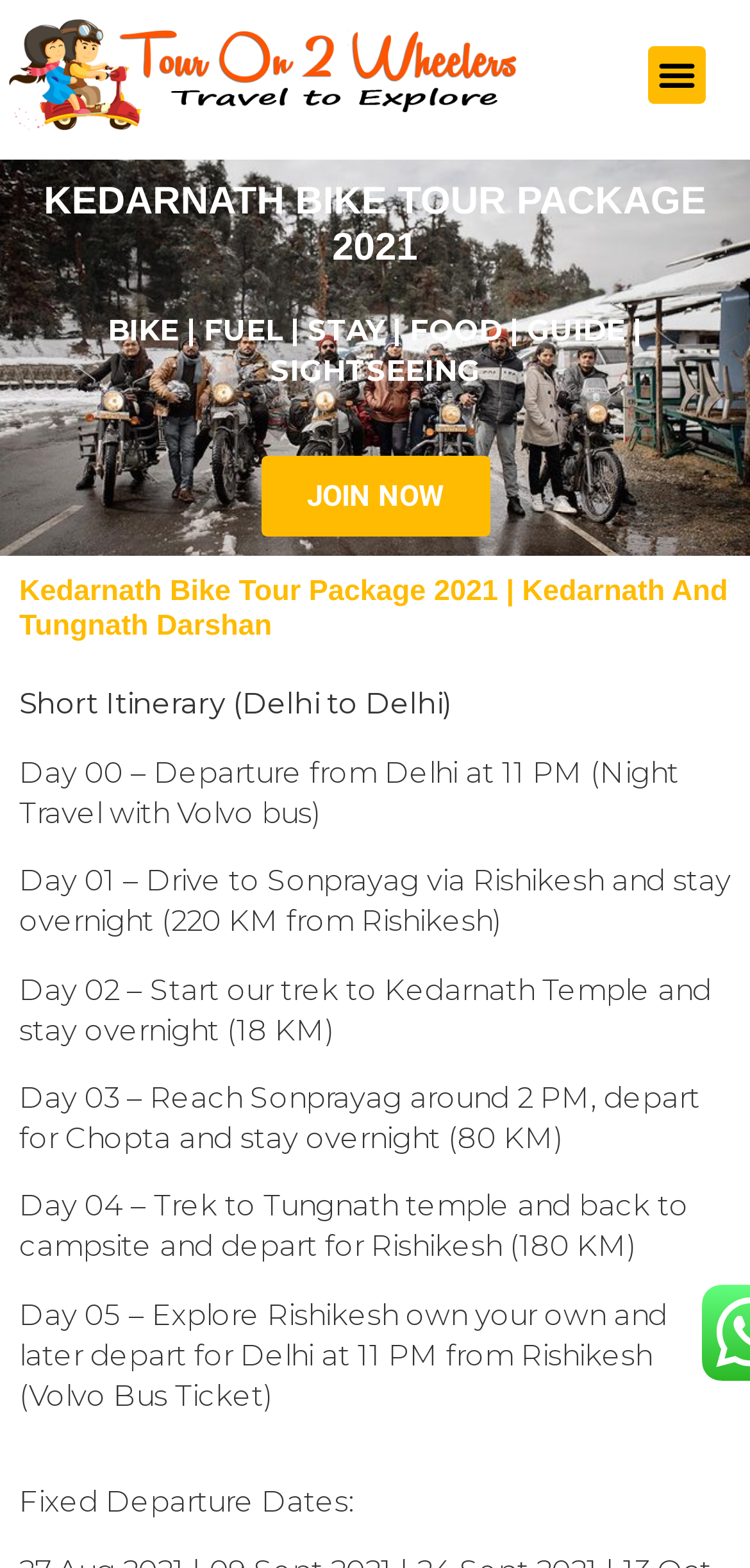What is the mode of travel from Delhi to Rishikesh?
Make sure to answer the question with a detailed and comprehensive explanation.

The mode of travel from Delhi to Rishikesh is by Volvo bus, as mentioned in the text 'Day 00 – Departure from Delhi at 11 PM (Night Travel with Volvo bus)'.